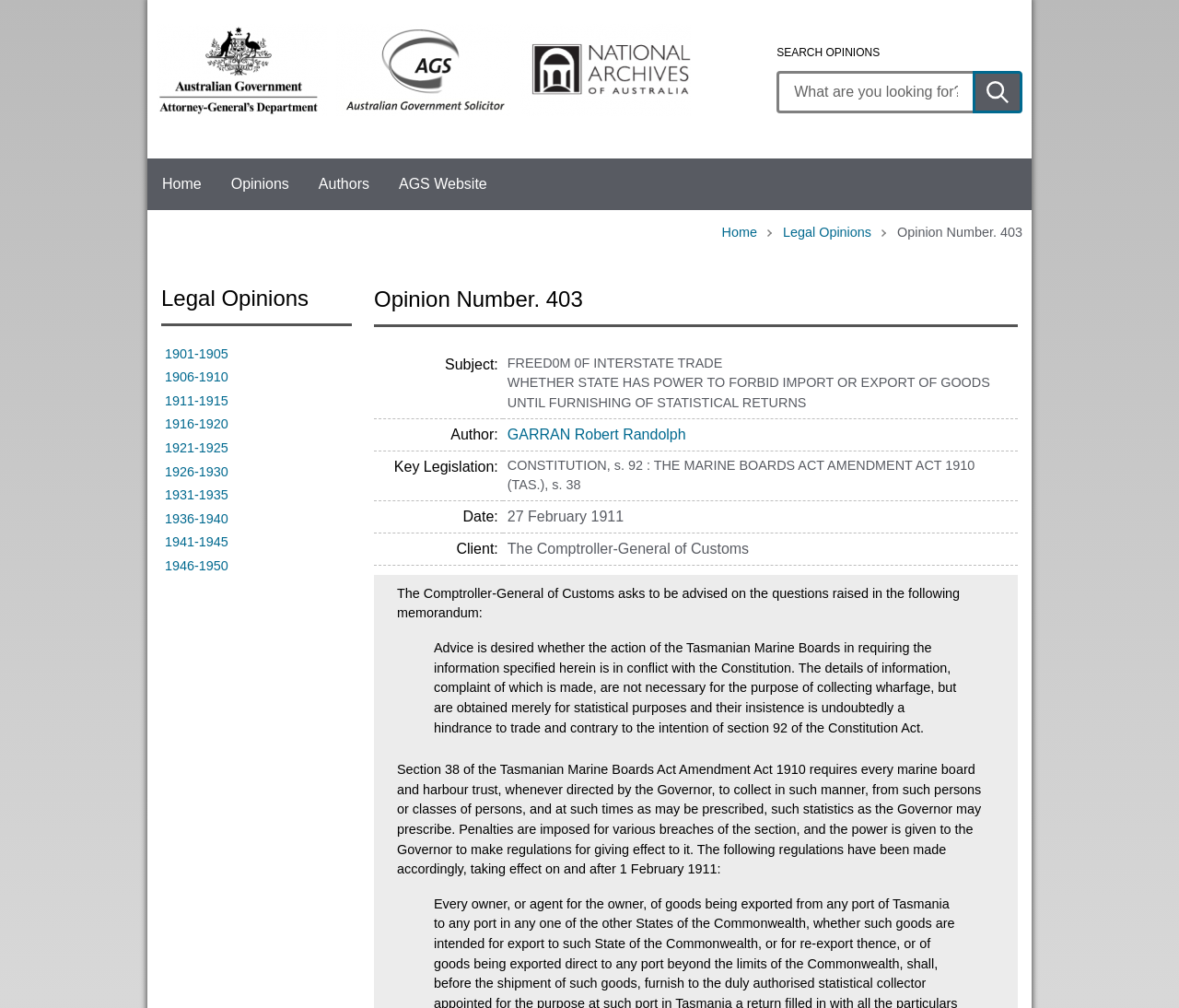Given the element description, predict the bounding box coordinates in the format (top-left x, top-left y, bottom-right x, bottom-right y). Make sure all values are between 0 and 1. Here is the element description: 1936-1940

[0.14, 0.507, 0.194, 0.522]